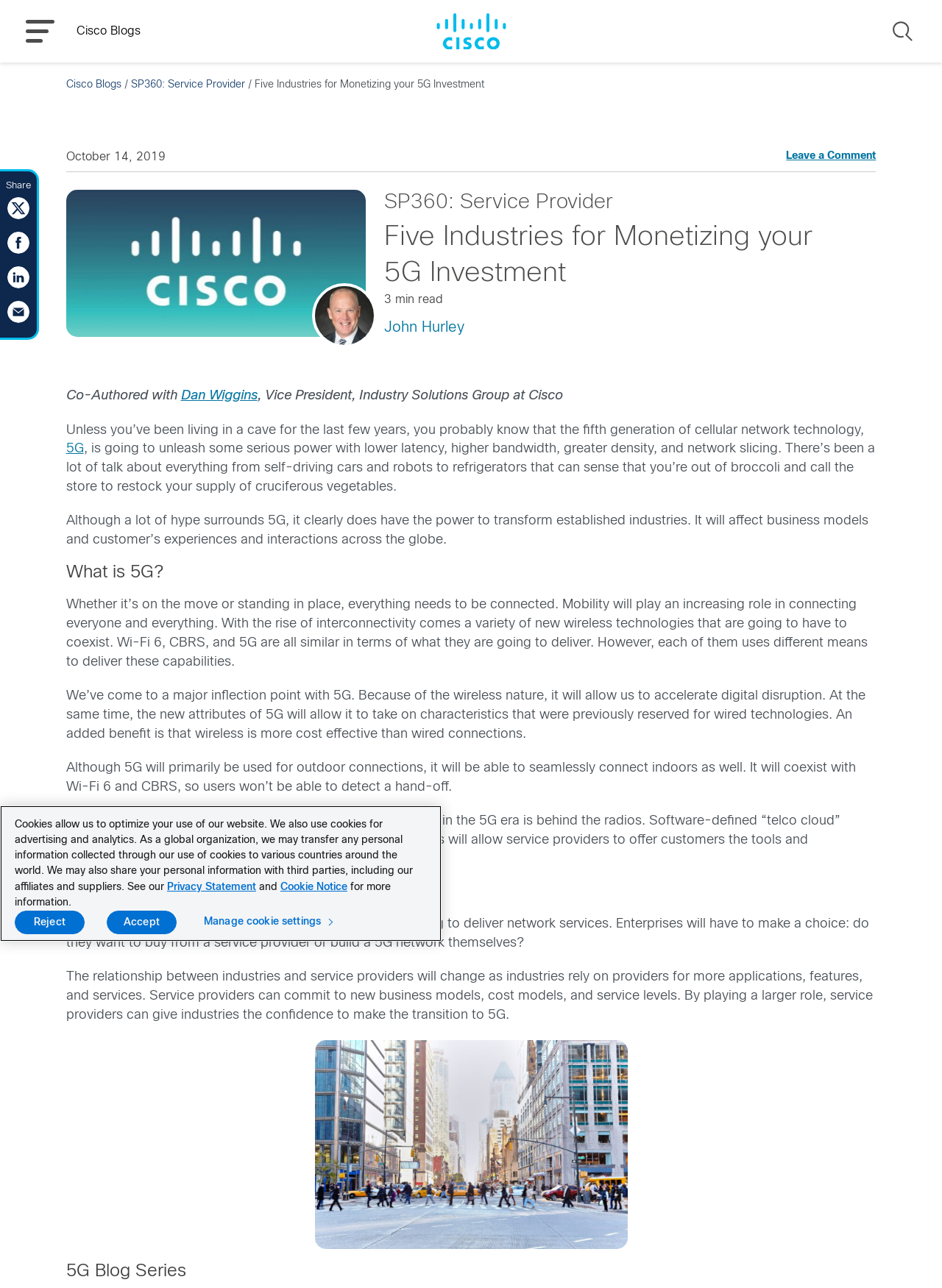How many industries are discussed in this blog post?
Respond to the question with a single word or phrase according to the image.

Five